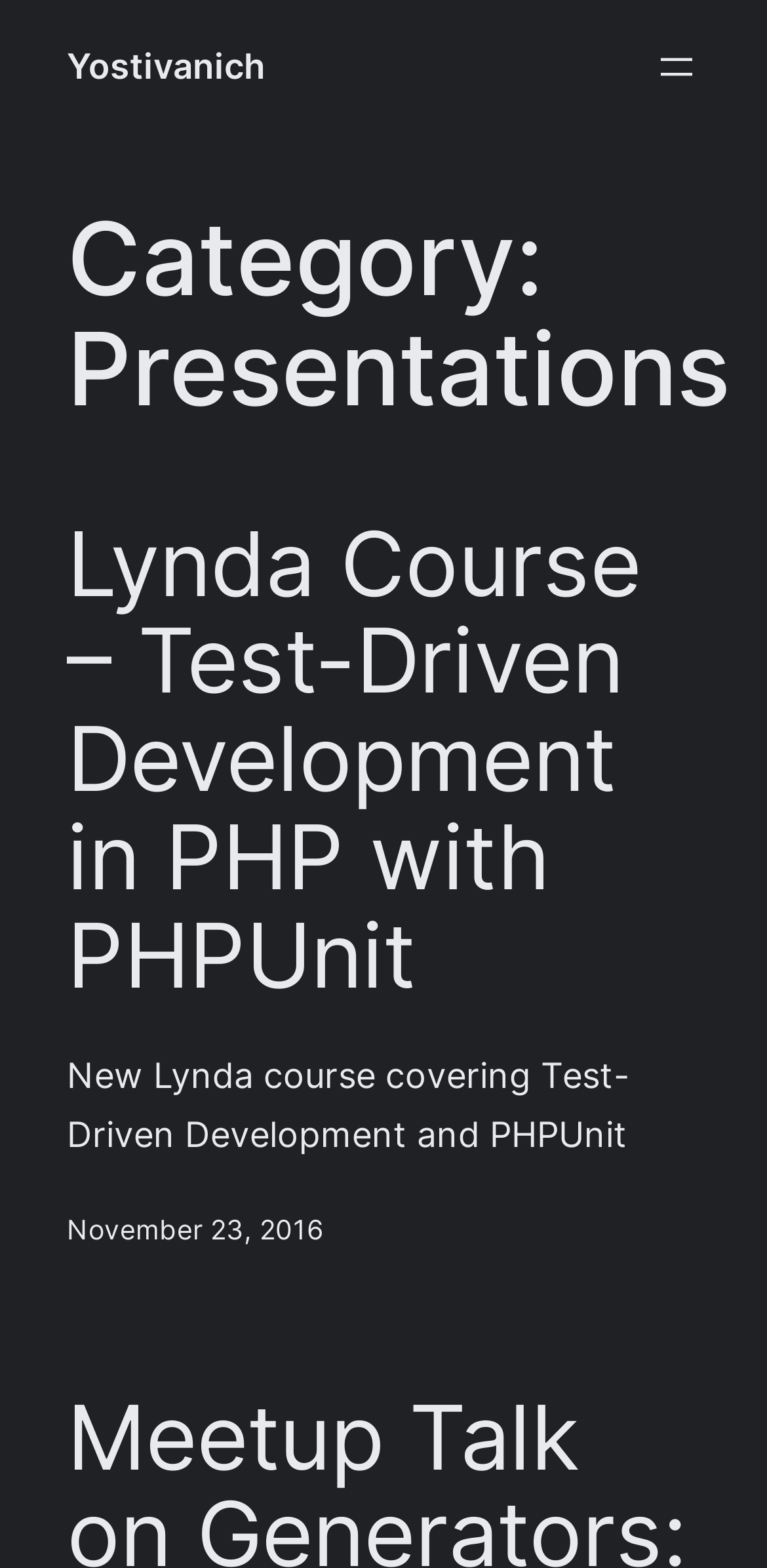How many presentations are listed?
Based on the image, answer the question in a detailed manner.

I counted the number of presentation titles on the webpage, and there is only one, which is 'Lynda Course – Test-Driven Development in PHP with PHPUnit'.